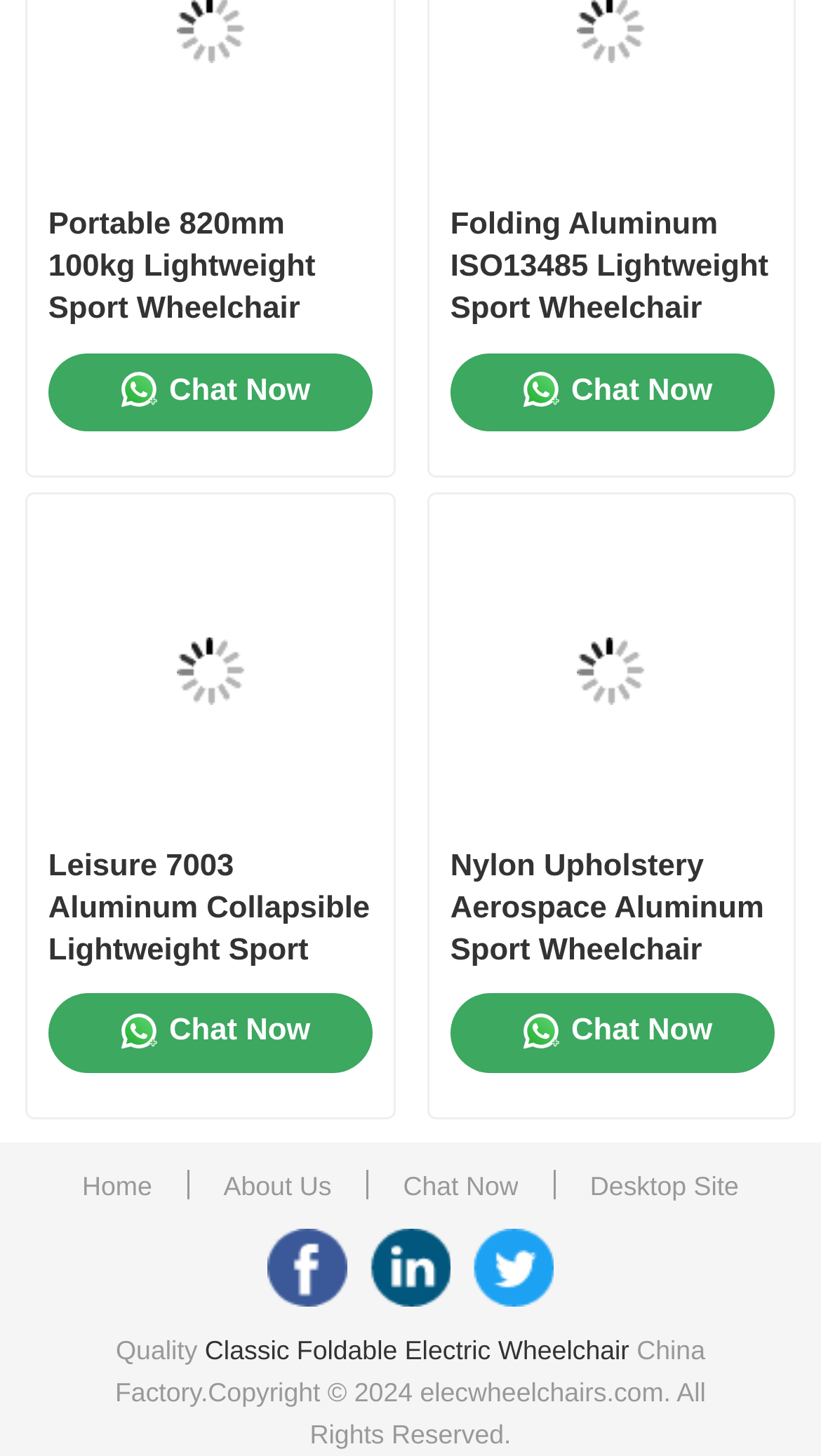Predict the bounding box for the UI component with the following description: "Home".

[0.1, 0.8, 0.185, 0.829]